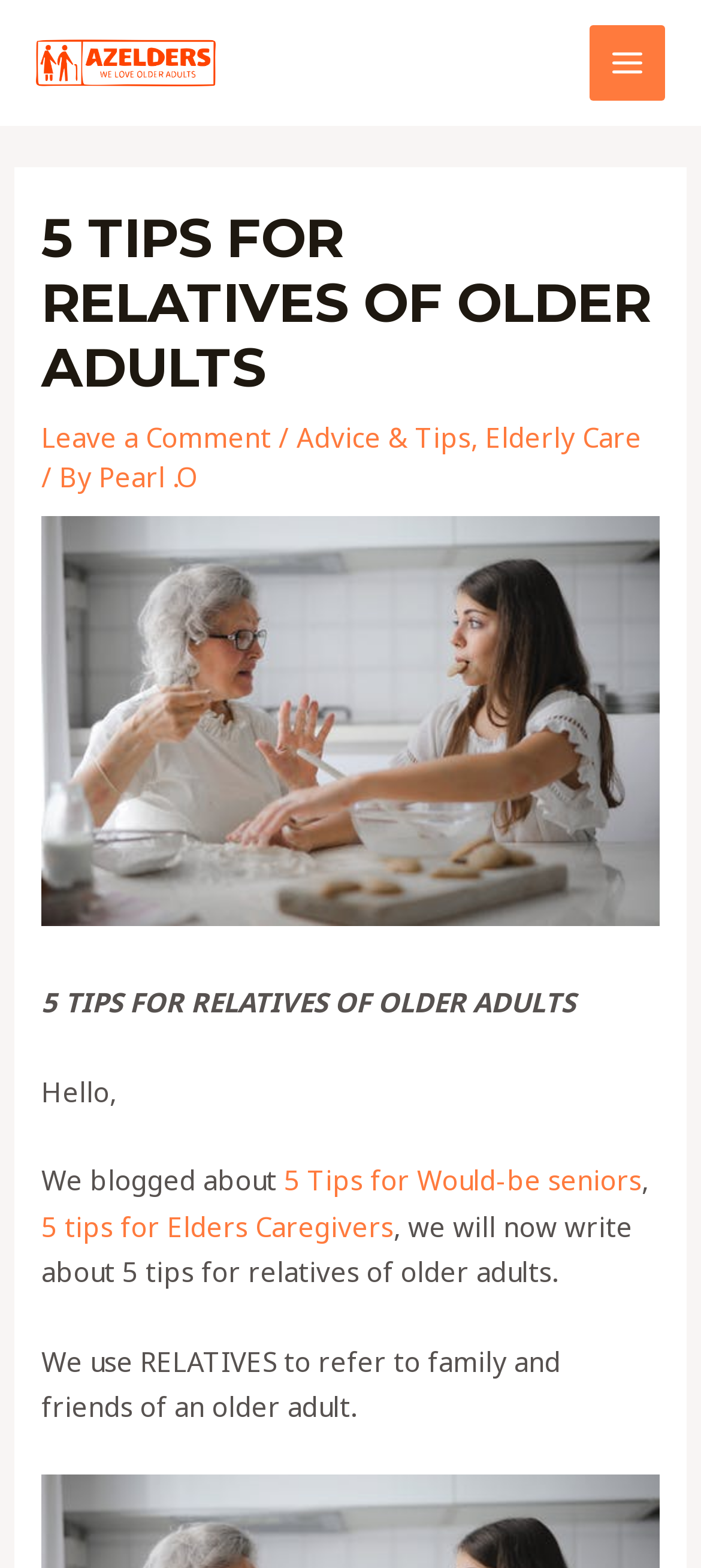Provide the bounding box coordinates for the area that should be clicked to complete the instruction: "Read the article about 5 Tips for Would-be seniors".

[0.405, 0.741, 0.916, 0.764]